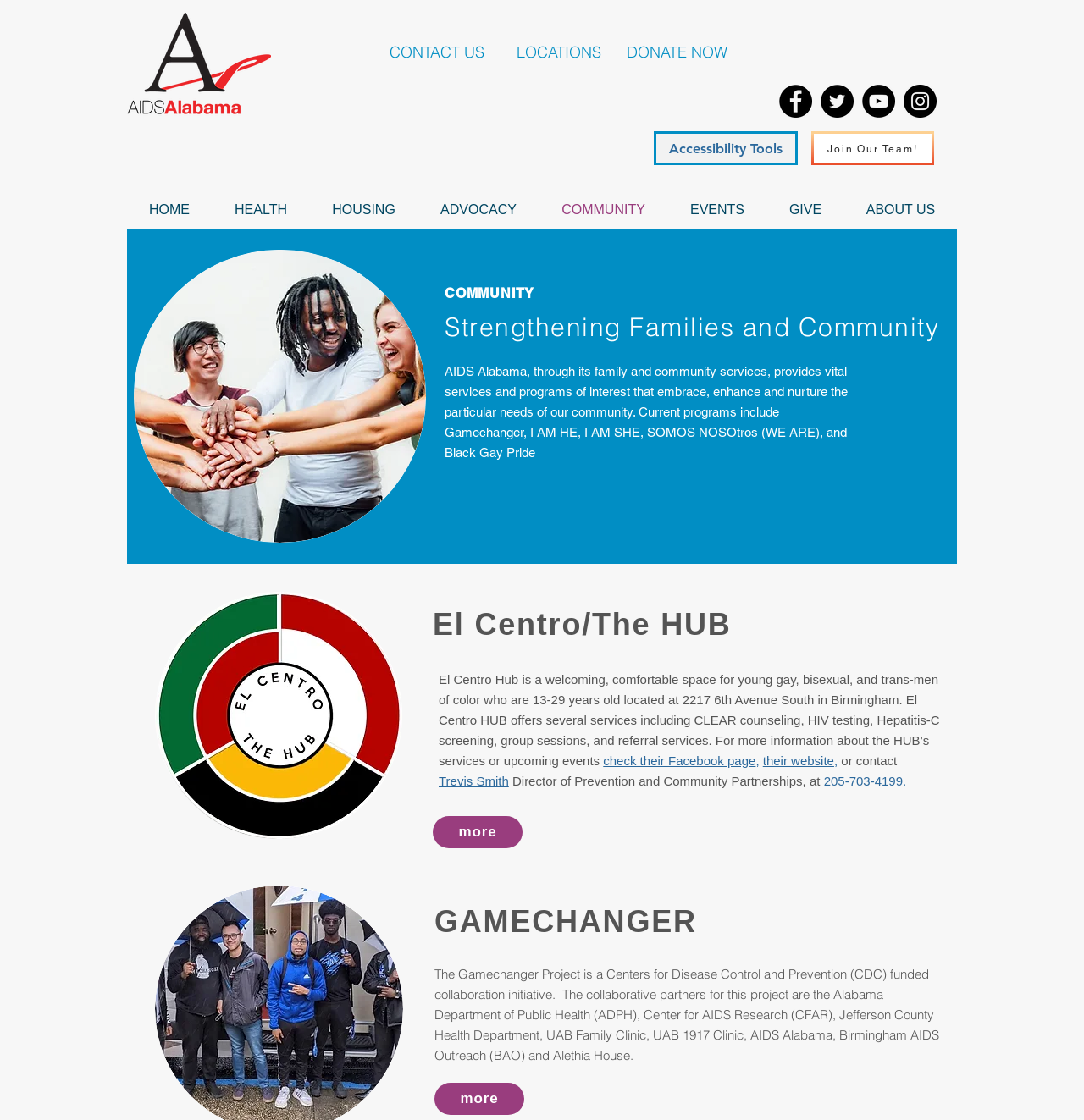Please determine the bounding box coordinates of the section I need to click to accomplish this instruction: "Click the 'CONTACT US' link".

[0.359, 0.038, 0.453, 0.055]